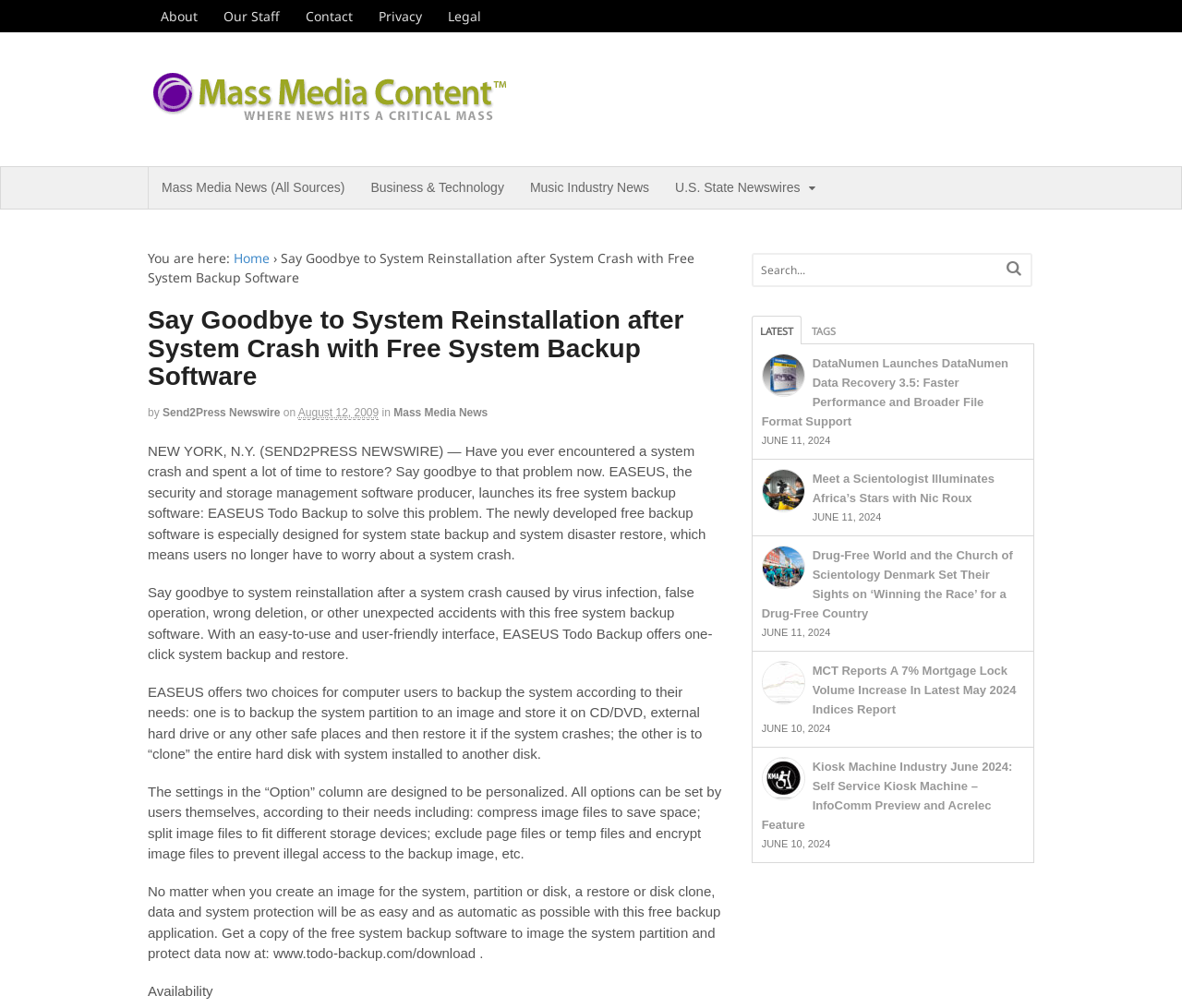Where can users download the free system backup software?
Refer to the image and provide a detailed answer to the question.

According to the webpage, users can get a copy of the free system backup software to image the system partition and protect data now at the website www.todo-backup.com/download.